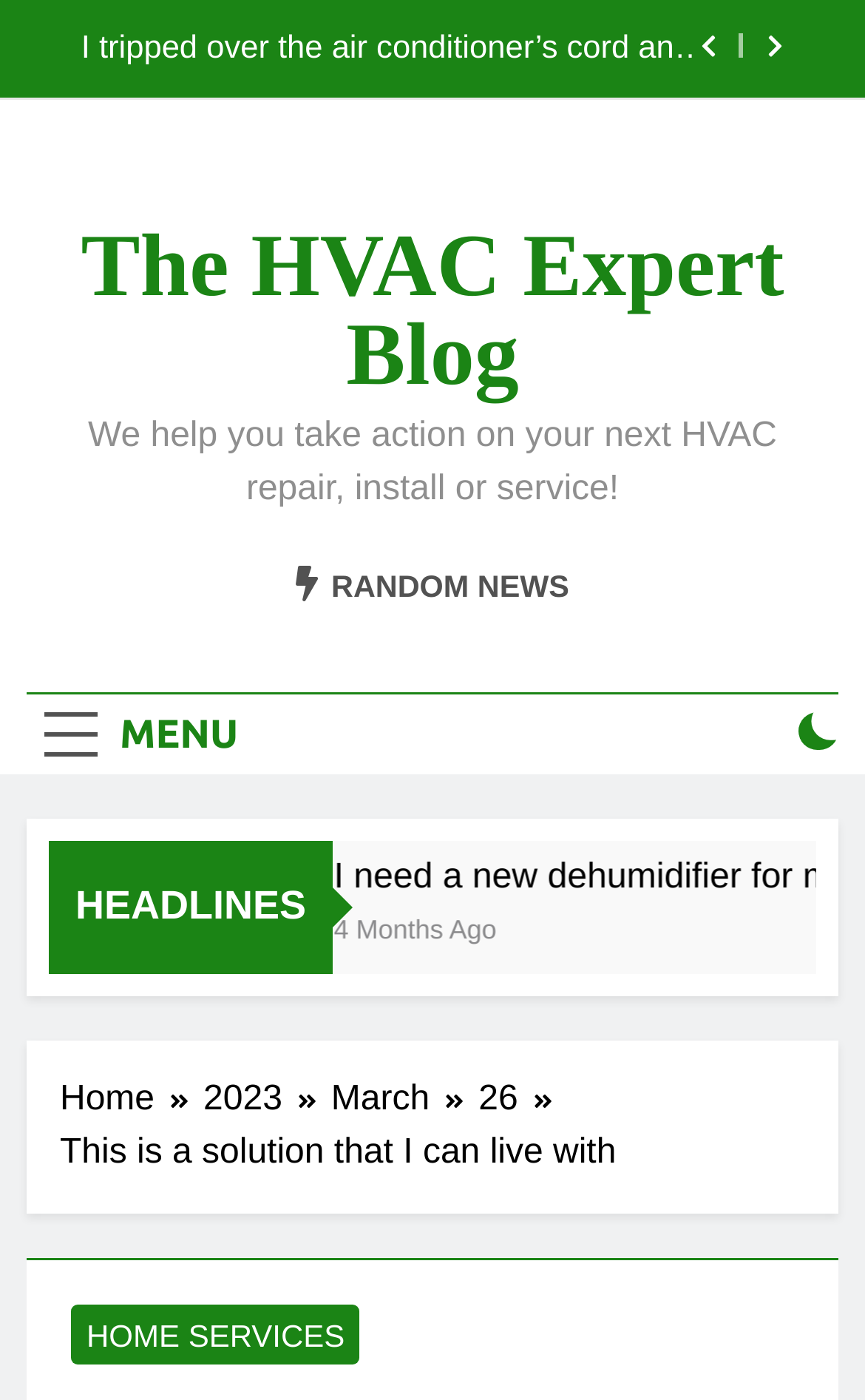Please find and report the primary heading text from the webpage.

This is a solution that I can live with